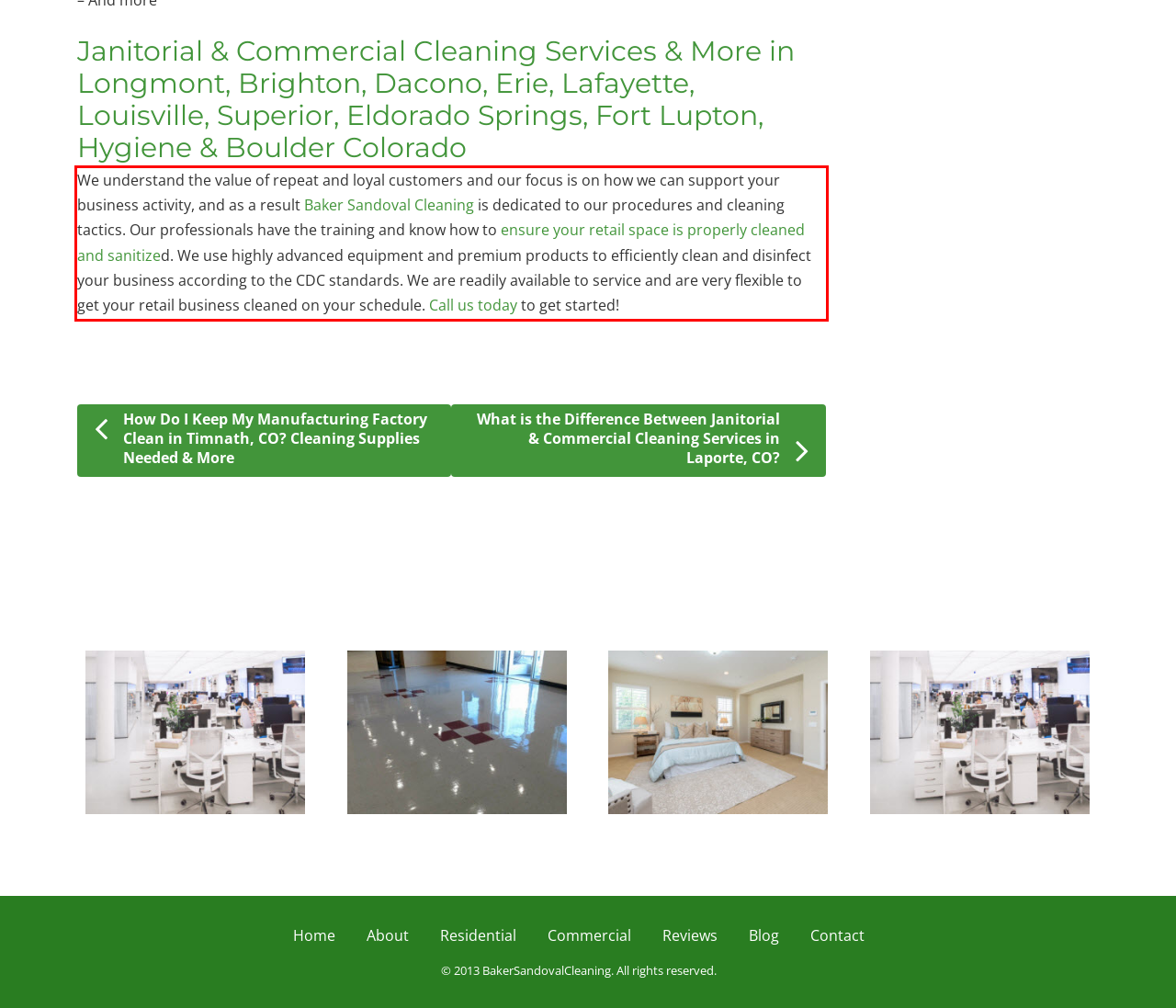You are provided with a webpage screenshot that includes a red rectangle bounding box. Extract the text content from within the bounding box using OCR.

We understand the value of repeat and loyal customers and our focus is on how we can support your business activity, and as a result Baker Sandoval Cleaning is dedicated to our procedures and cleaning tactics. Our professionals have the training and know how to ensure your retail space is properly cleaned and sanitized. We use highly advanced equipment and premium products to efficiently clean and disinfect your business according to the CDC standards. We are readily available to service and are very flexible to get your retail business cleaned on your schedule. Call us today to get started!